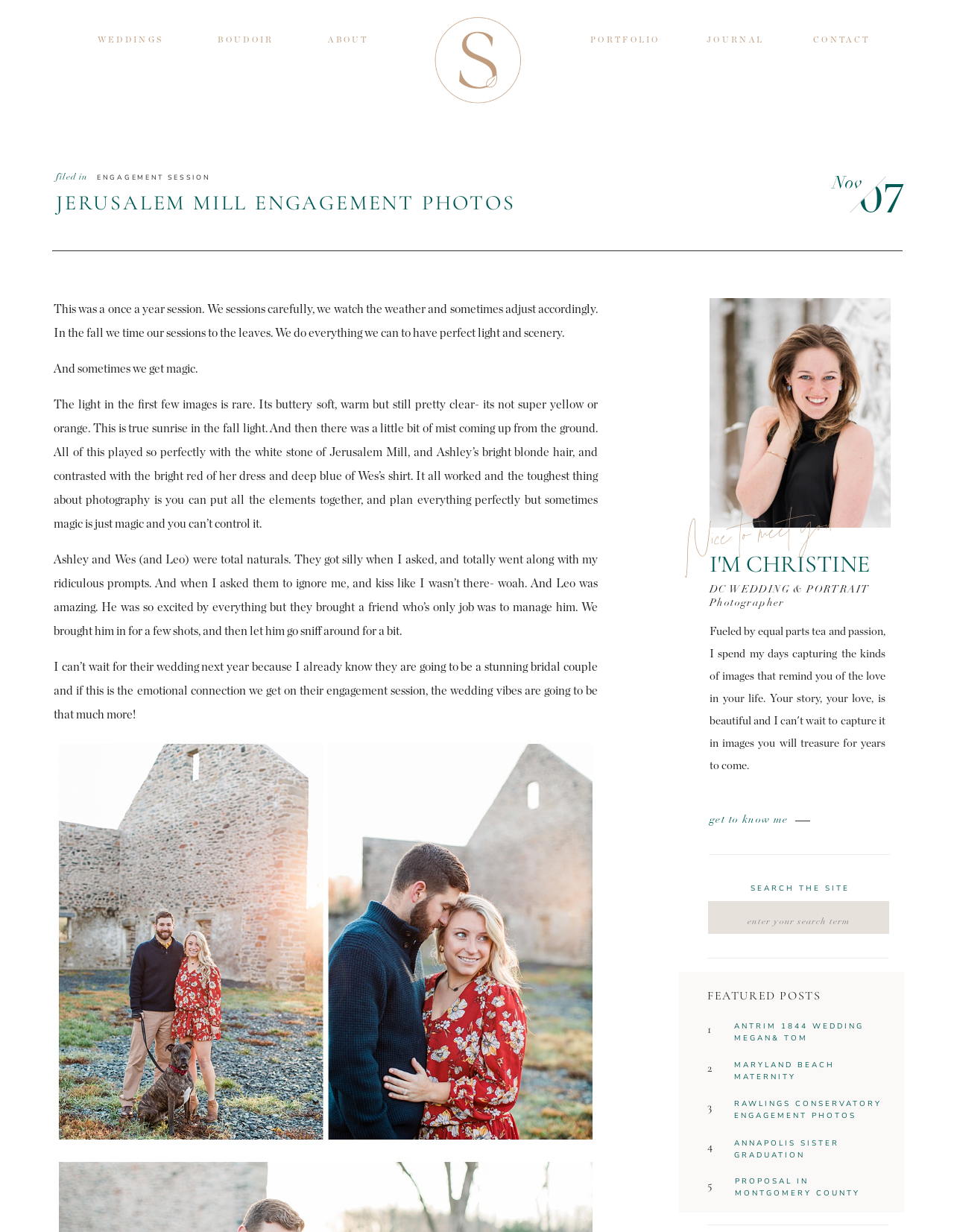What is the name of the photographer?
From the details in the image, answer the question comprehensively.

The webpage mentions 'I'M CHRISTINE ' in a heading, indicating that Christine is the photographer.